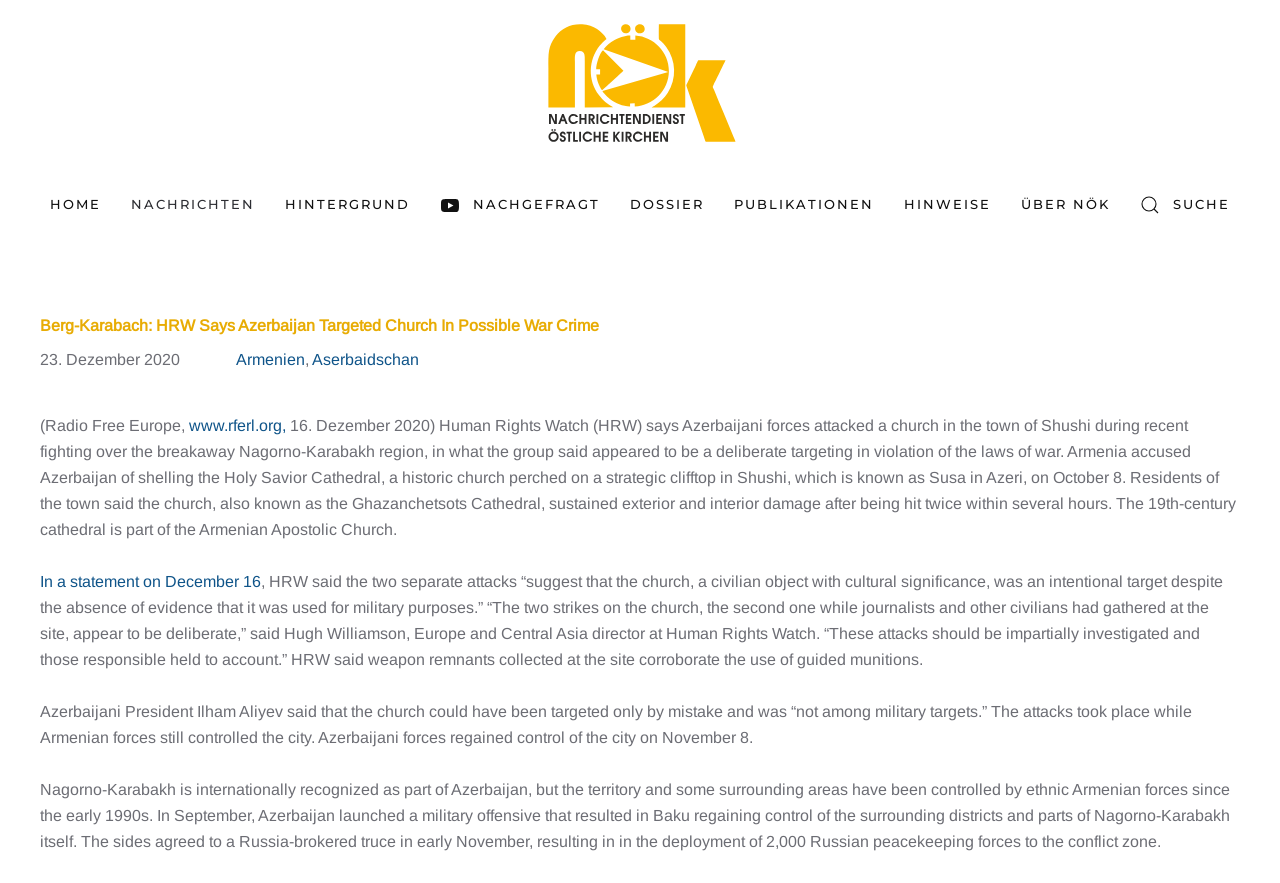Give a concise answer using only one word or phrase for this question:
What is the name of the church attacked in Shushi?

Holy Savior Cathedral